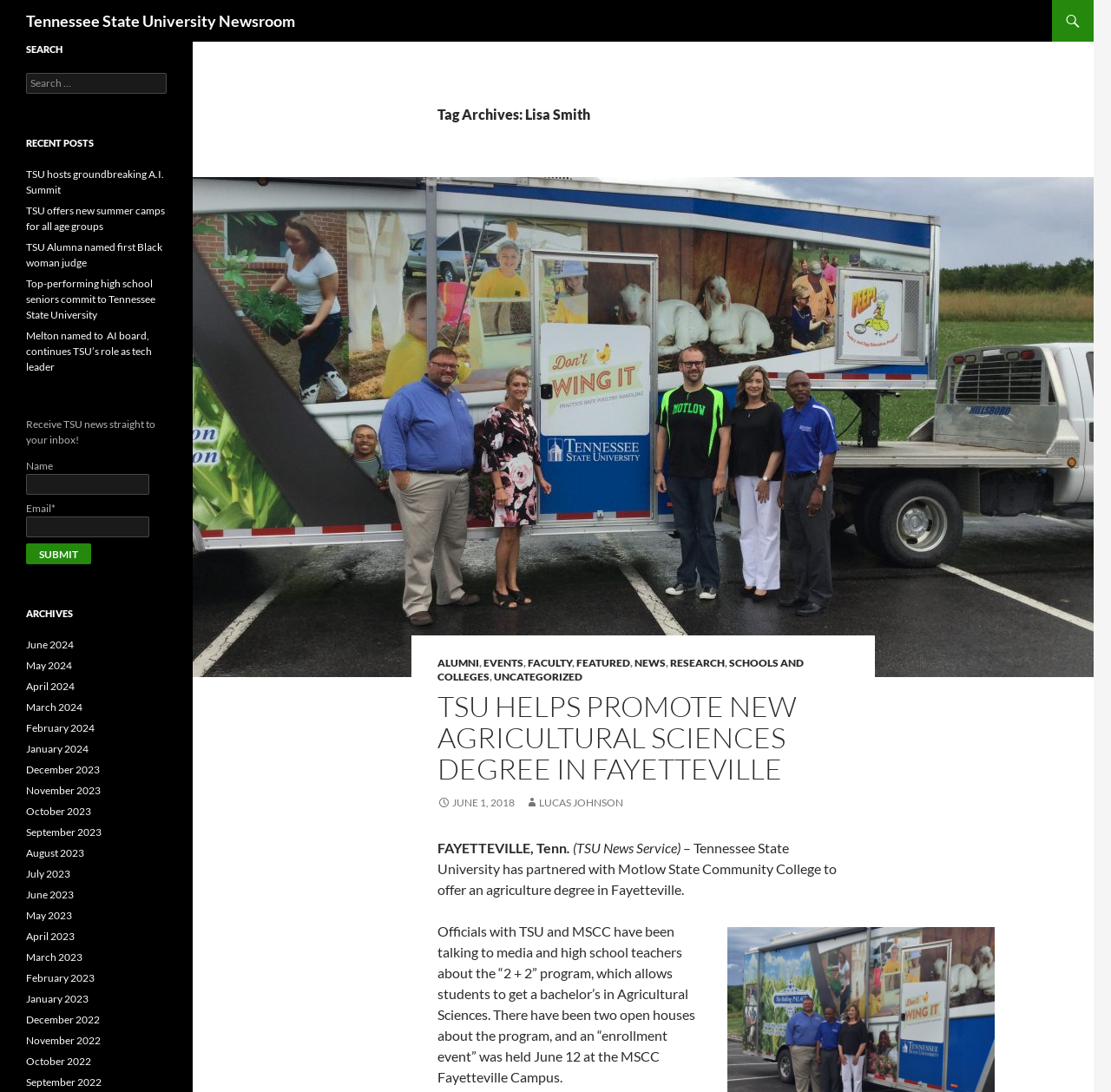Can you give a detailed response to the following question using the information from the image? What is the purpose of the search box?

I inferred this answer by looking at the search box and its label 'Search for:', which suggests that it is used to search for news articles on the webpage.